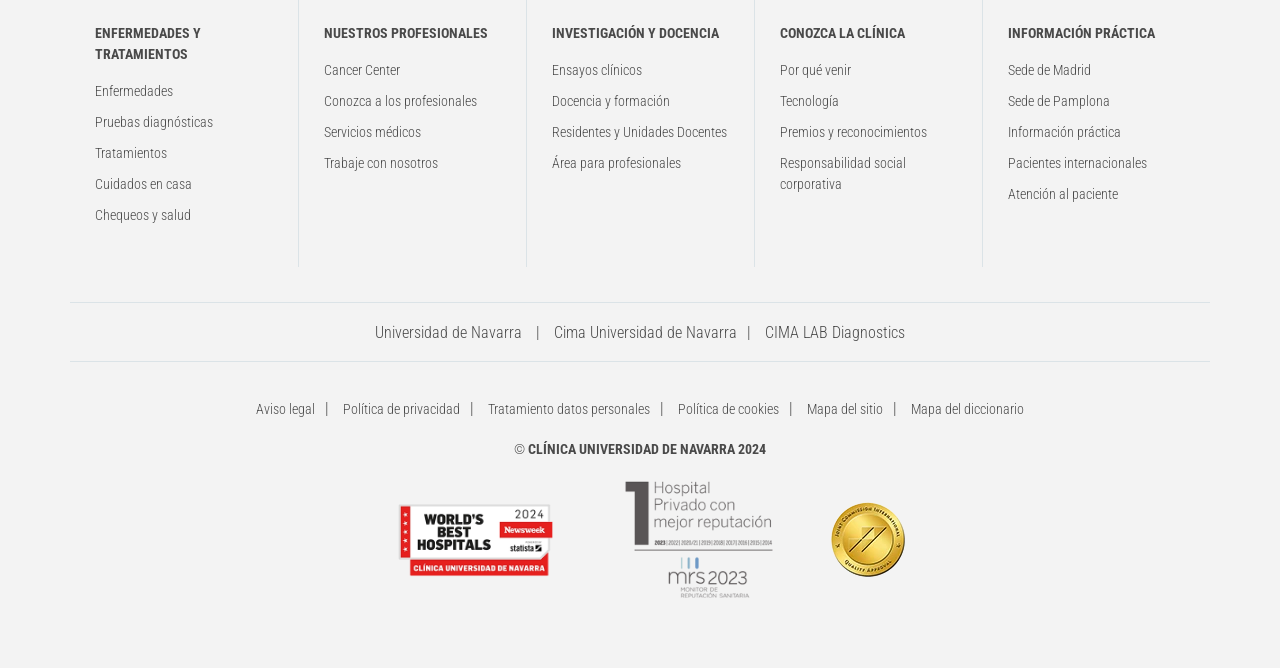What is the 'Área para profesionales' section for? Refer to the image and provide a one-word or short phrase answer.

Professionals